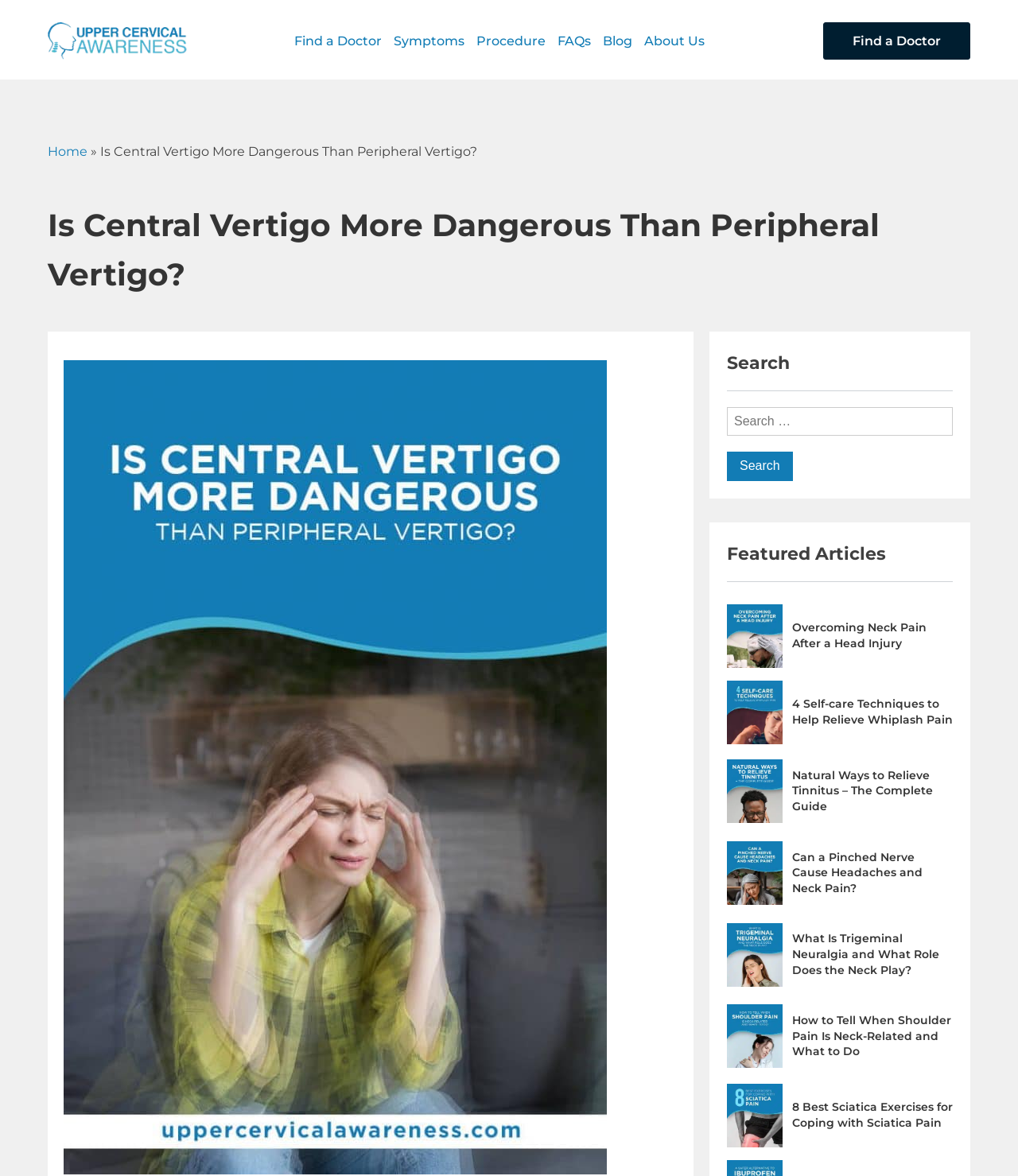Find and specify the bounding box coordinates that correspond to the clickable region for the instruction: "Click on 'Find a Doctor'".

[0.289, 0.026, 0.386, 0.043]